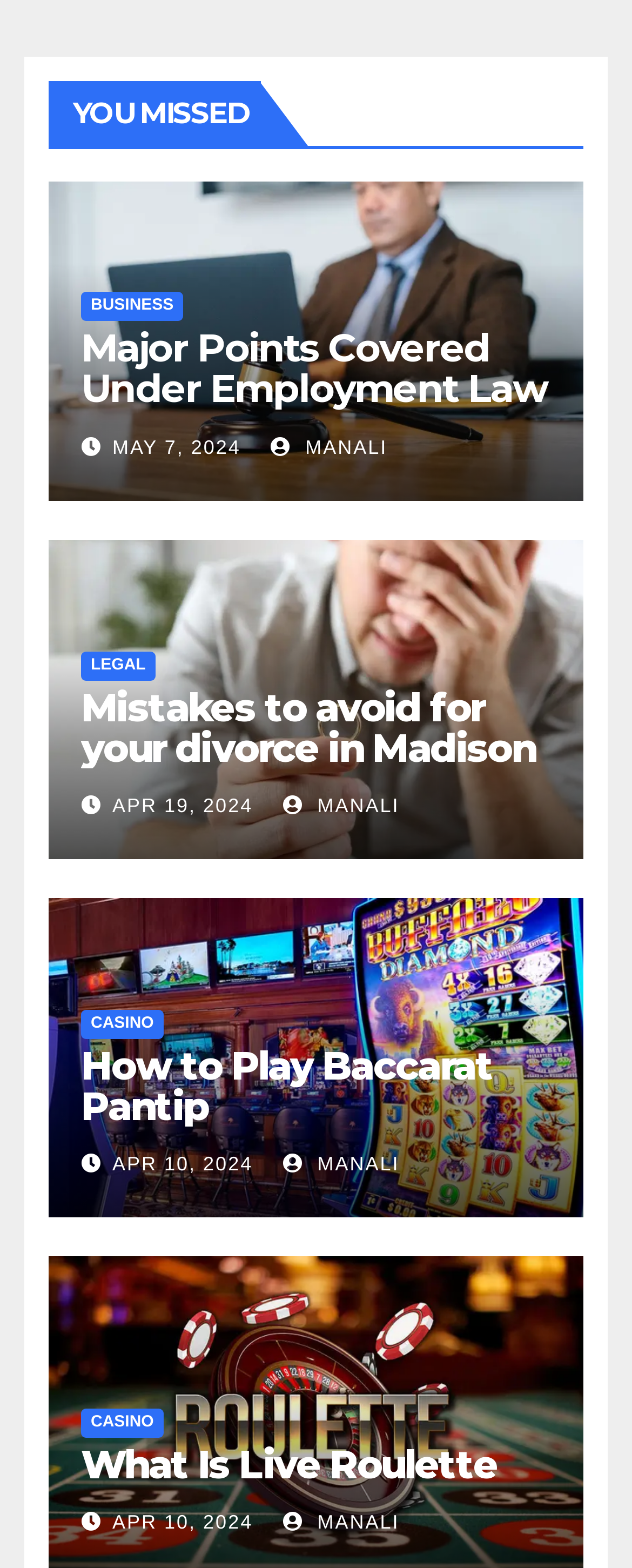Answer in one word or a short phrase: 
How many links are there on the webpage?

13